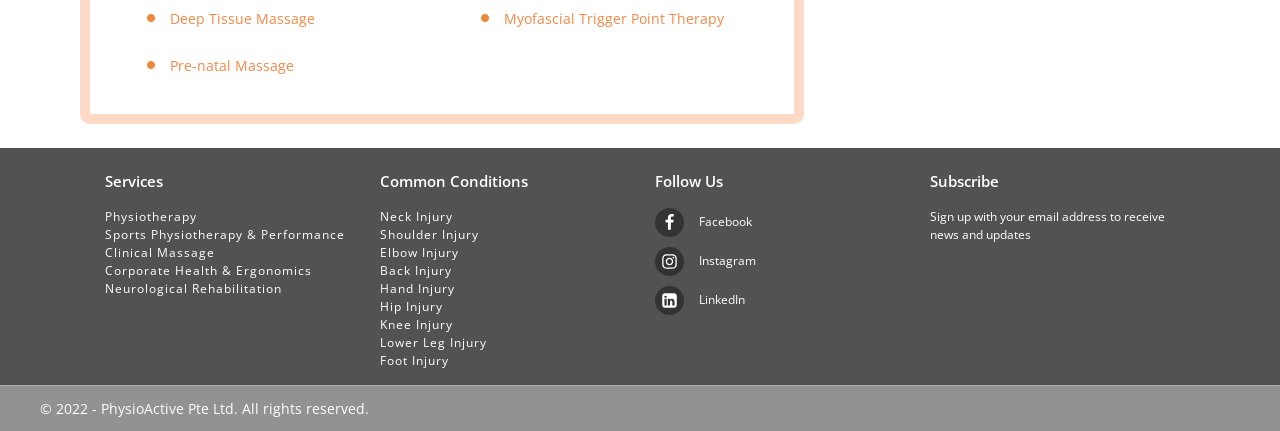Determine the bounding box coordinates for the area that needs to be clicked to fulfill this task: "Call for assistance". The coordinates must be given as four float numbers between 0 and 1, i.e., [left, top, right, bottom].

None